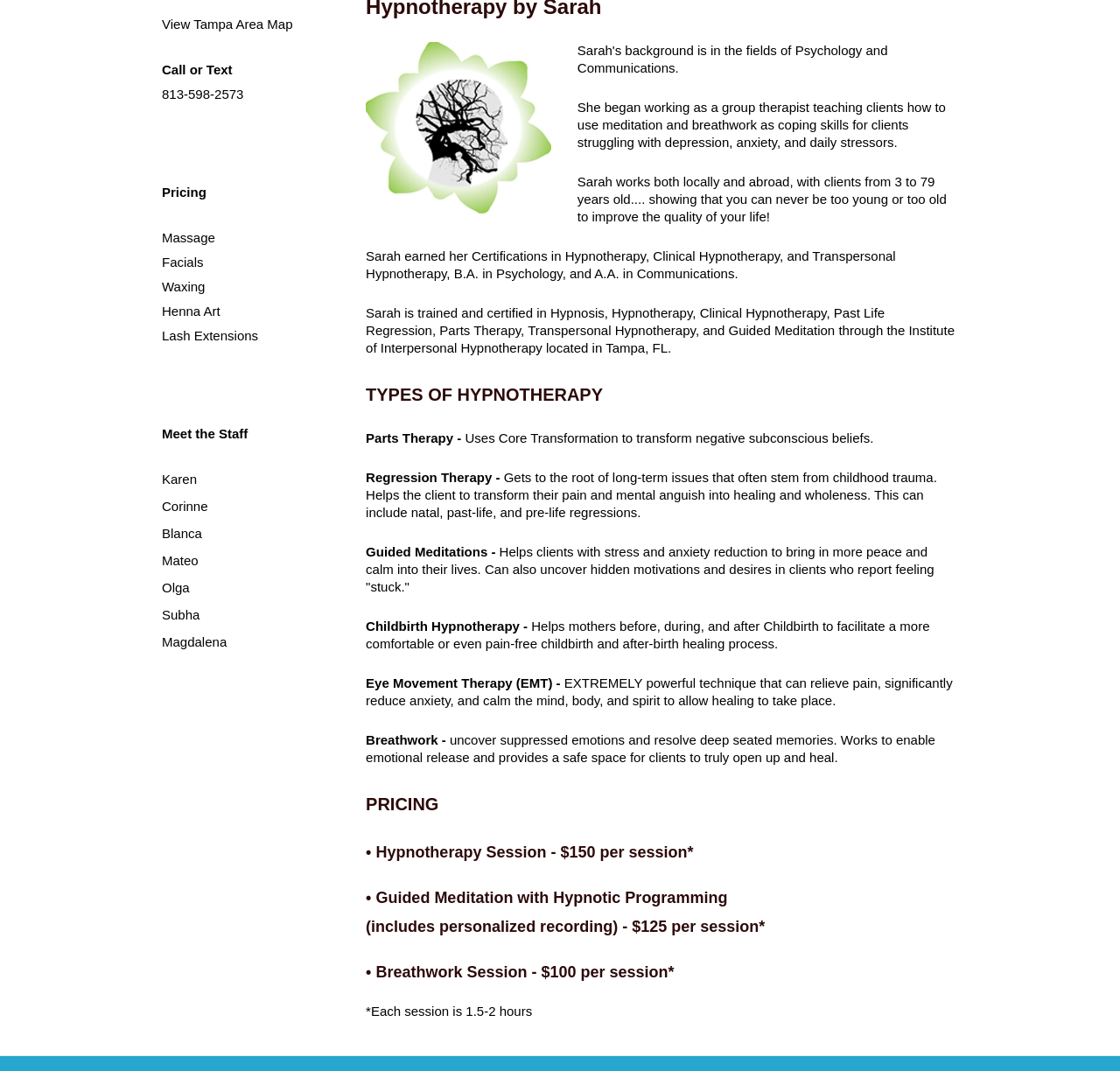Predict the bounding box coordinates of the UI element that matches this description: "Facials". The coordinates should be in the format [left, top, right, bottom] with each value between 0 and 1.

[0.145, 0.238, 0.182, 0.251]